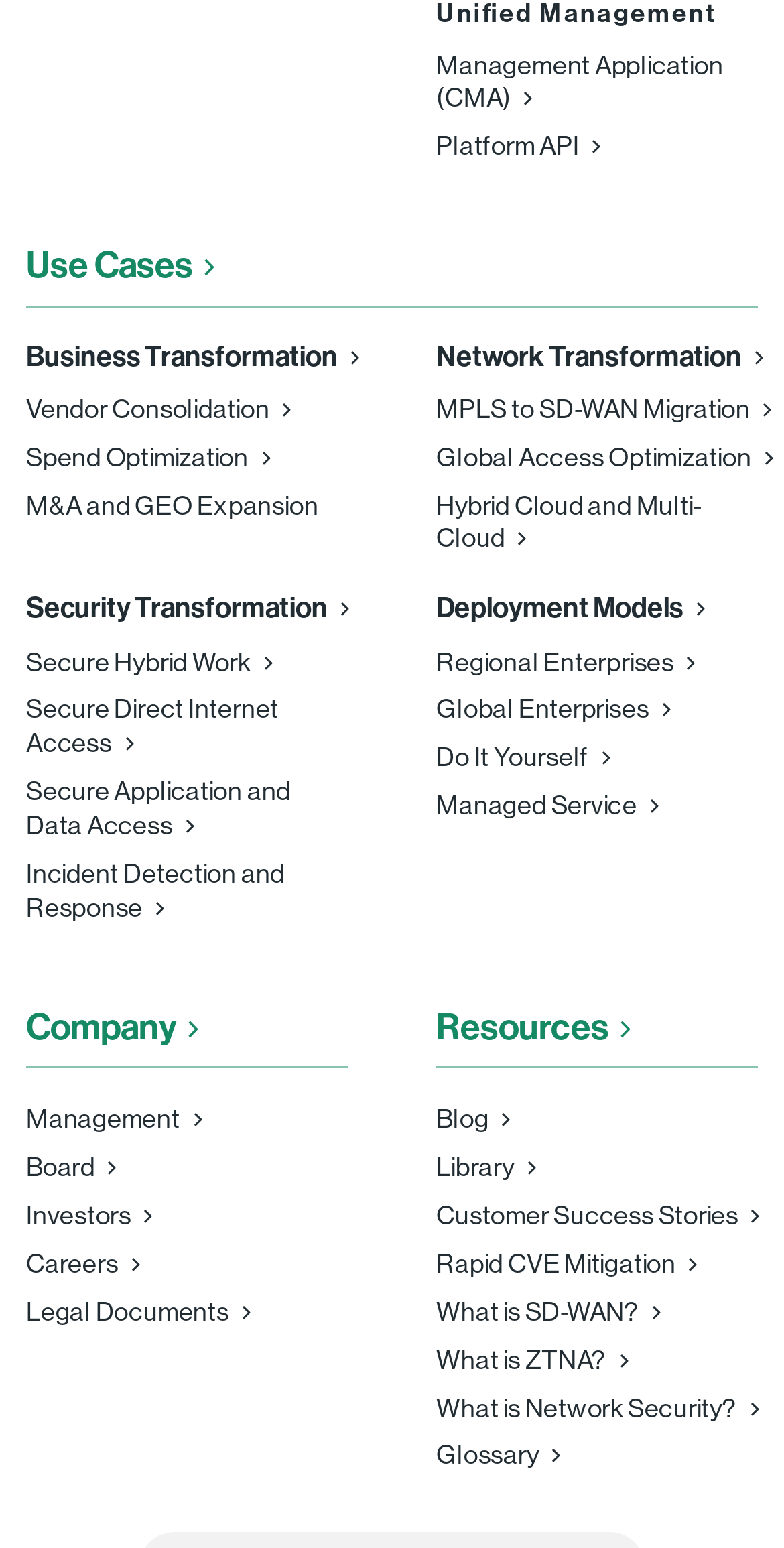Please find the bounding box coordinates of the element that must be clicked to perform the given instruction: "Read about Secure Hybrid Work". The coordinates should be four float numbers from 0 to 1, i.e., [left, top, right, bottom].

[0.033, 0.414, 0.32, 0.445]